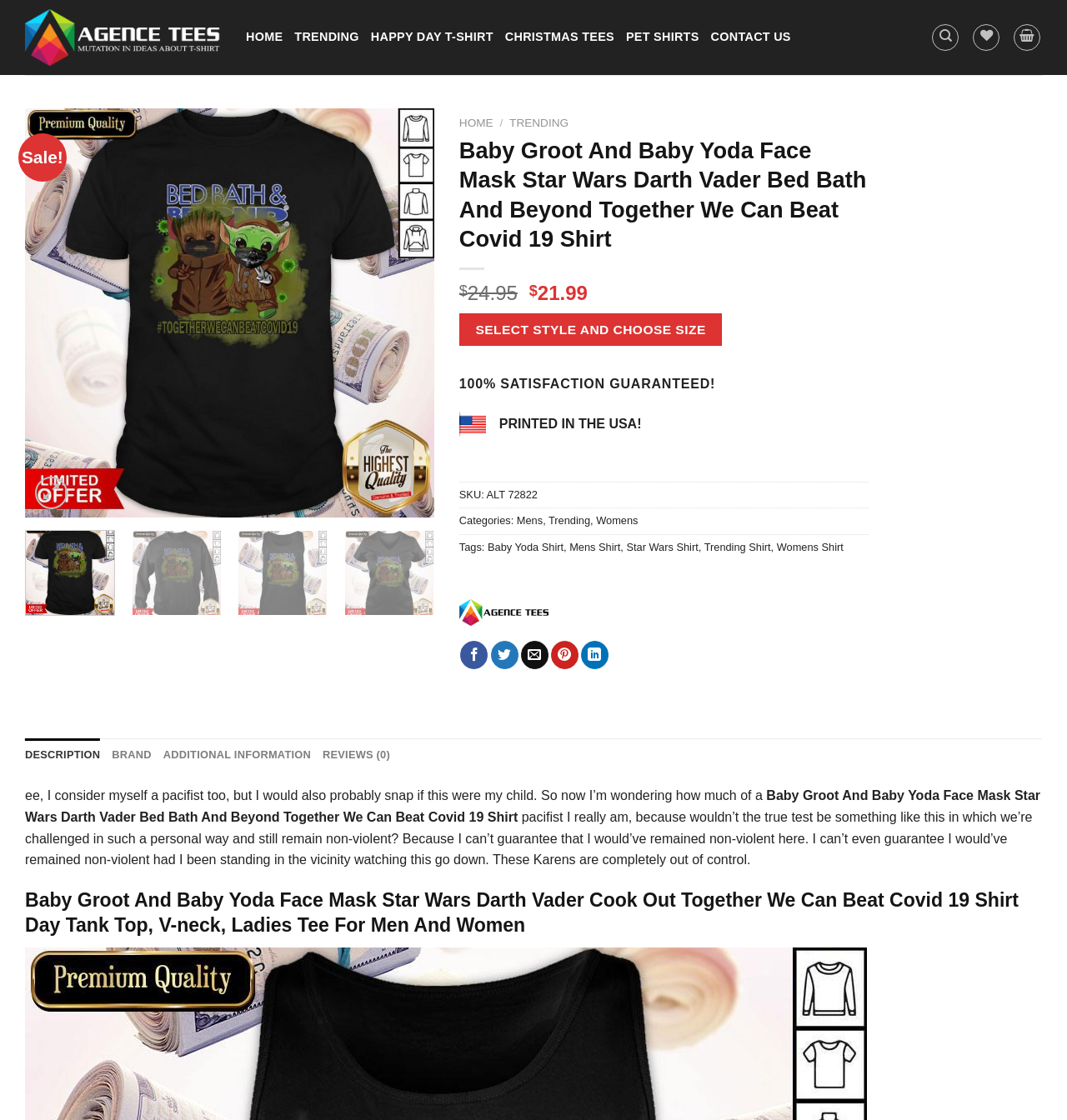Identify and provide the text content of the webpage's primary headline.

Baby Groot And Baby Yoda Face Mask Star Wars Darth Vader Bed Bath And Beyond Together We Can Beat Covid 19 Shirt